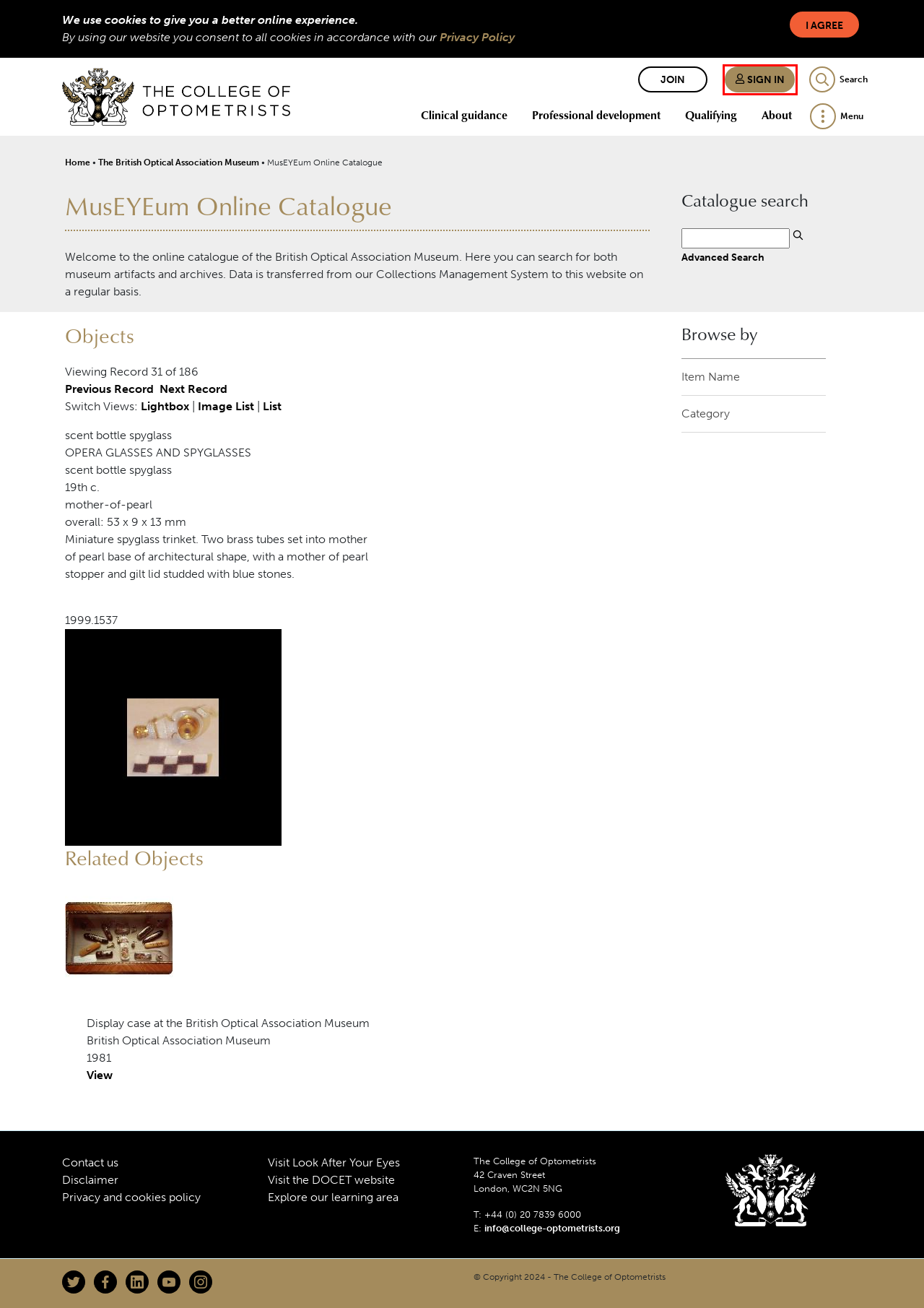Given a webpage screenshot with a UI element marked by a red bounding box, choose the description that best corresponds to the new webpage that will appear after clicking the element. The candidates are:
A. Professional development - College of Optometrists
B. Clinical guidance - College of Optometrists
C. Disclaimer - College of Optometrists
D. Contact us - College of Optometrists
E. Sign In - College of Optometrists
F. Qualifying - College of Optometrists
G. Home - College of Optometrists
H. Join the College today - College of Optometrists

E